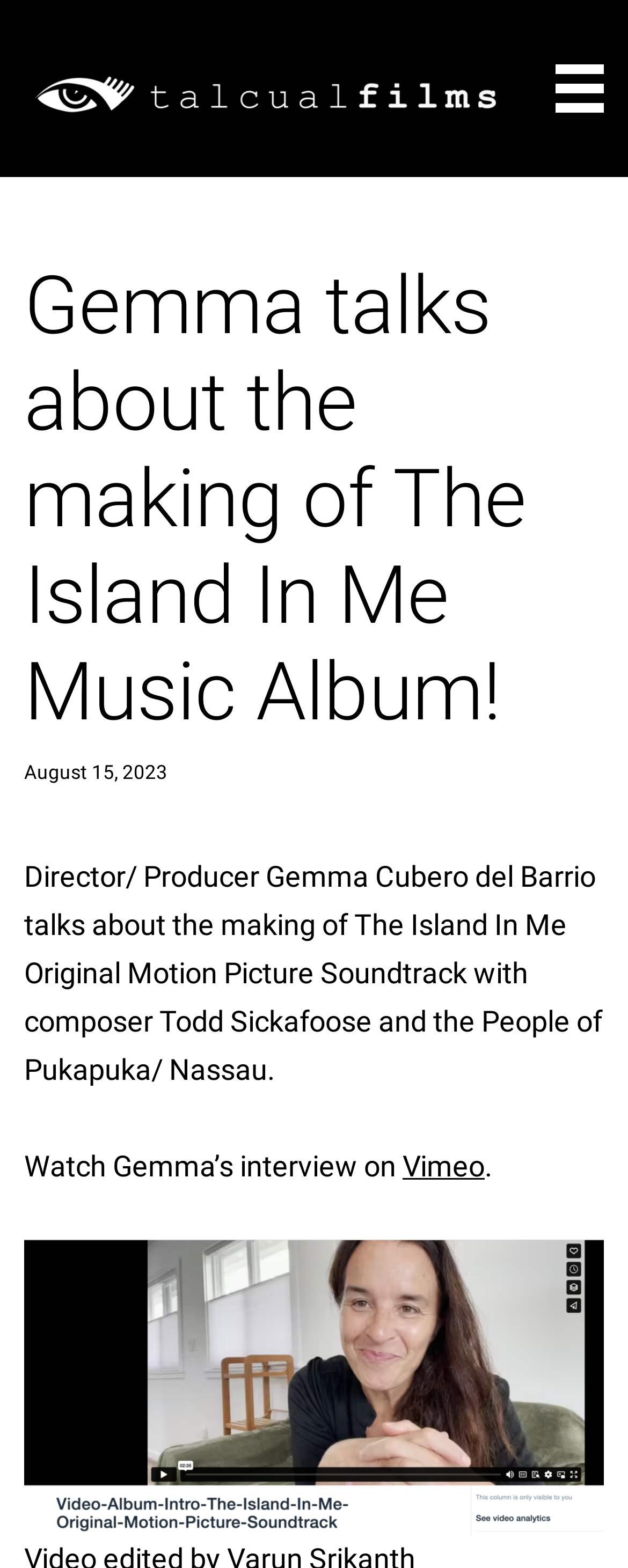Respond with a single word or short phrase to the following question: 
When was the article about the music album published?

August 15, 2023